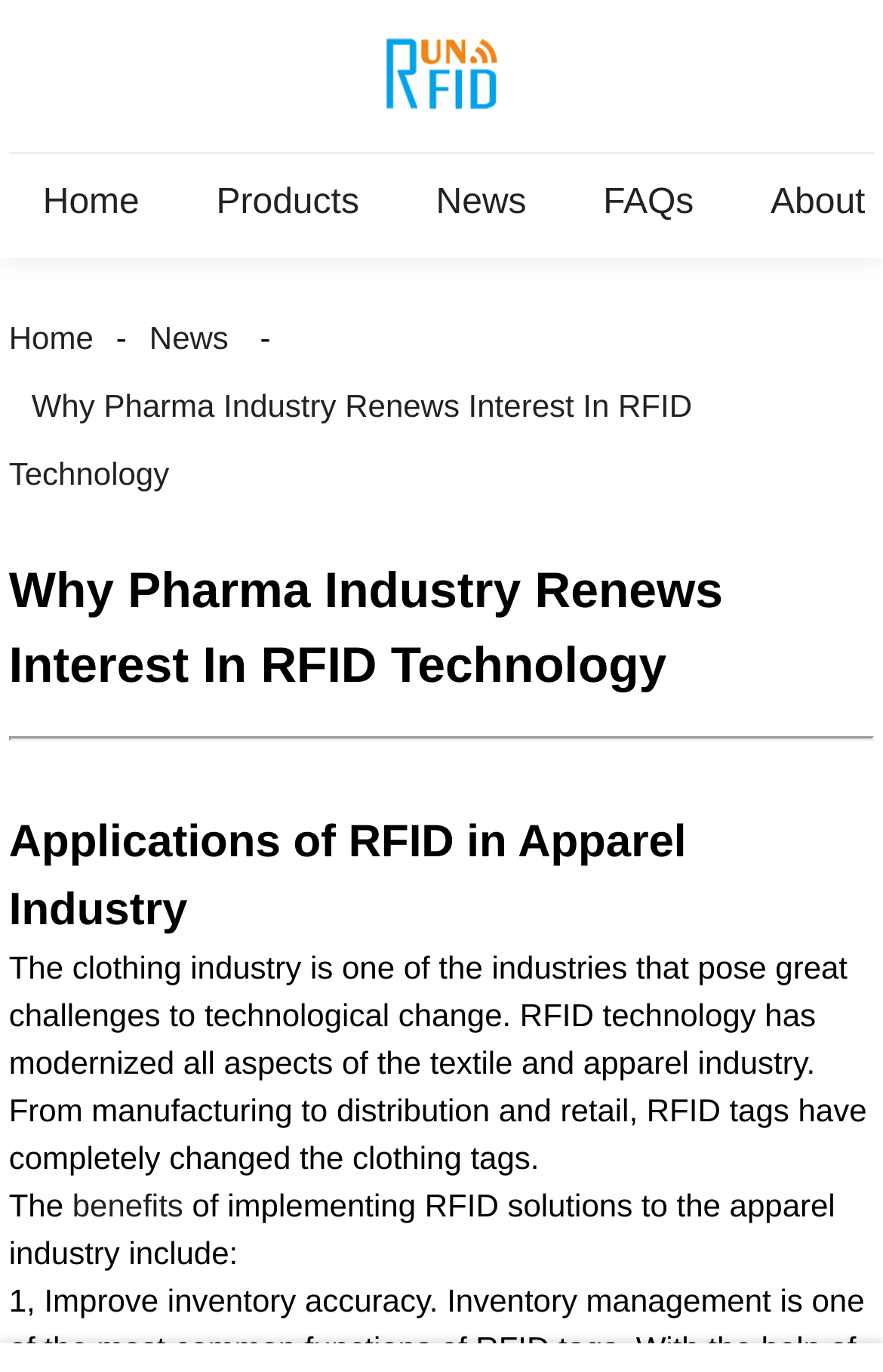Provide the bounding box for the UI element matching this description: "Products".

[0.206, 0.129, 0.445, 0.168]